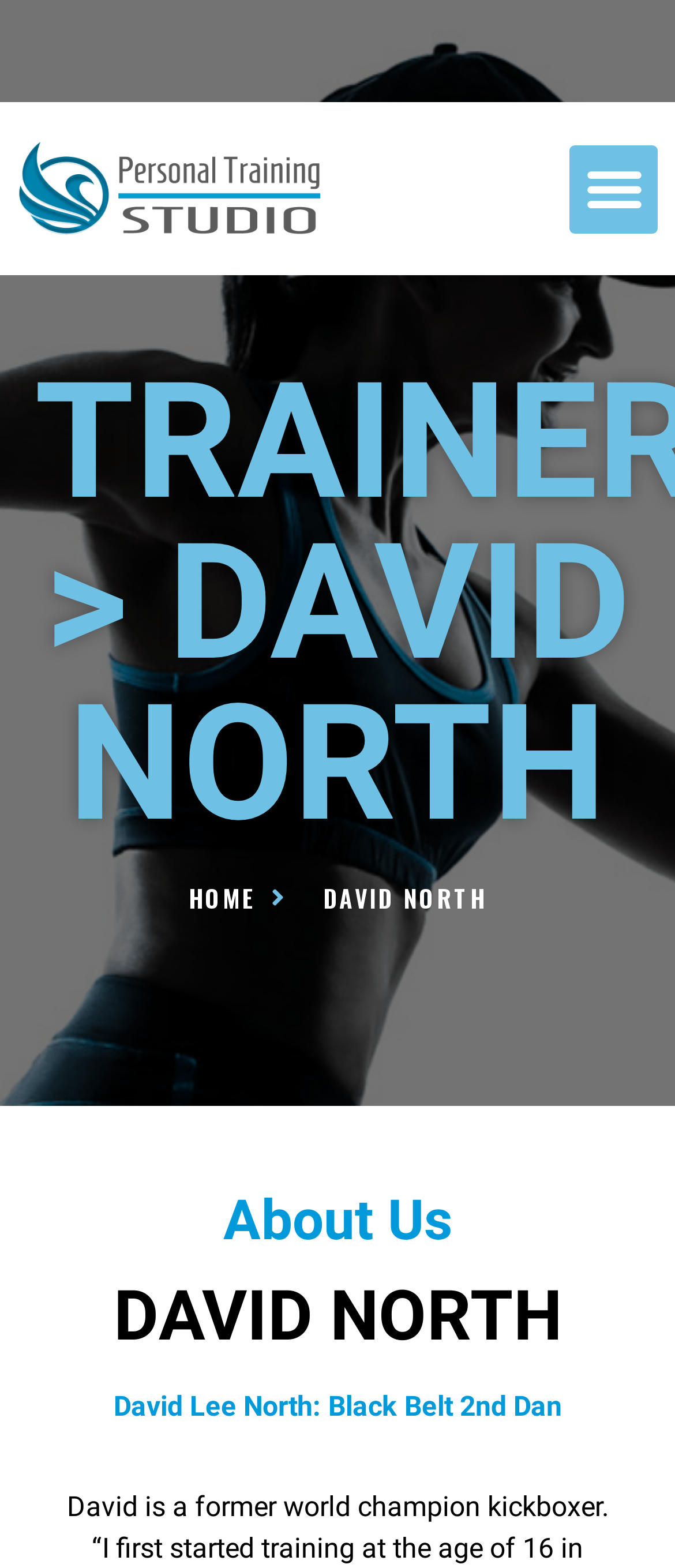What is the title of the trainer's page? From the image, respond with a single word or brief phrase.

DAVID NORTH